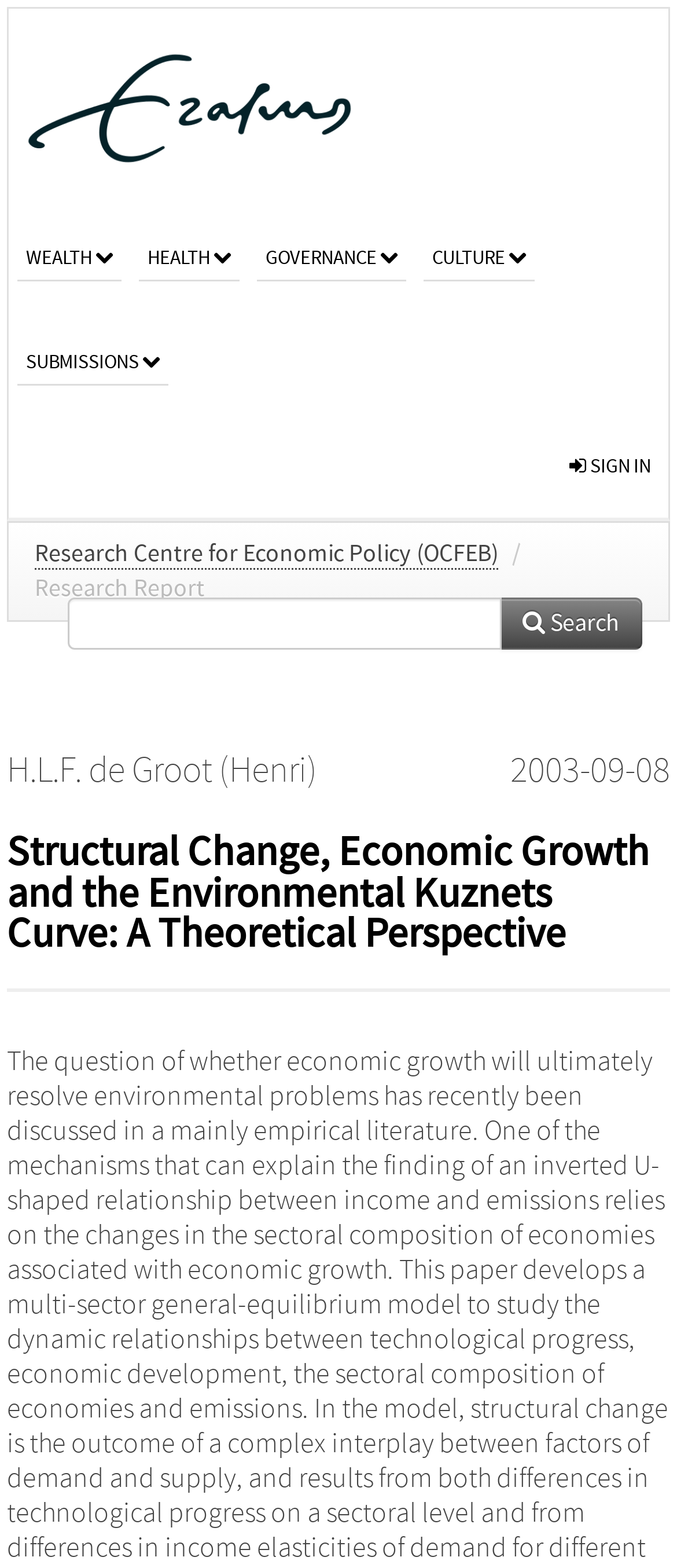How many links are there in the top menu?
Please interpret the details in the image and answer the question thoroughly.

I counted the number of link elements in the top menu, which are 'WEALTH', 'HEALTH', 'GOVERNANCE', 'CULTURE', and 'SUBMISSIONS'. There are 5 links in total.